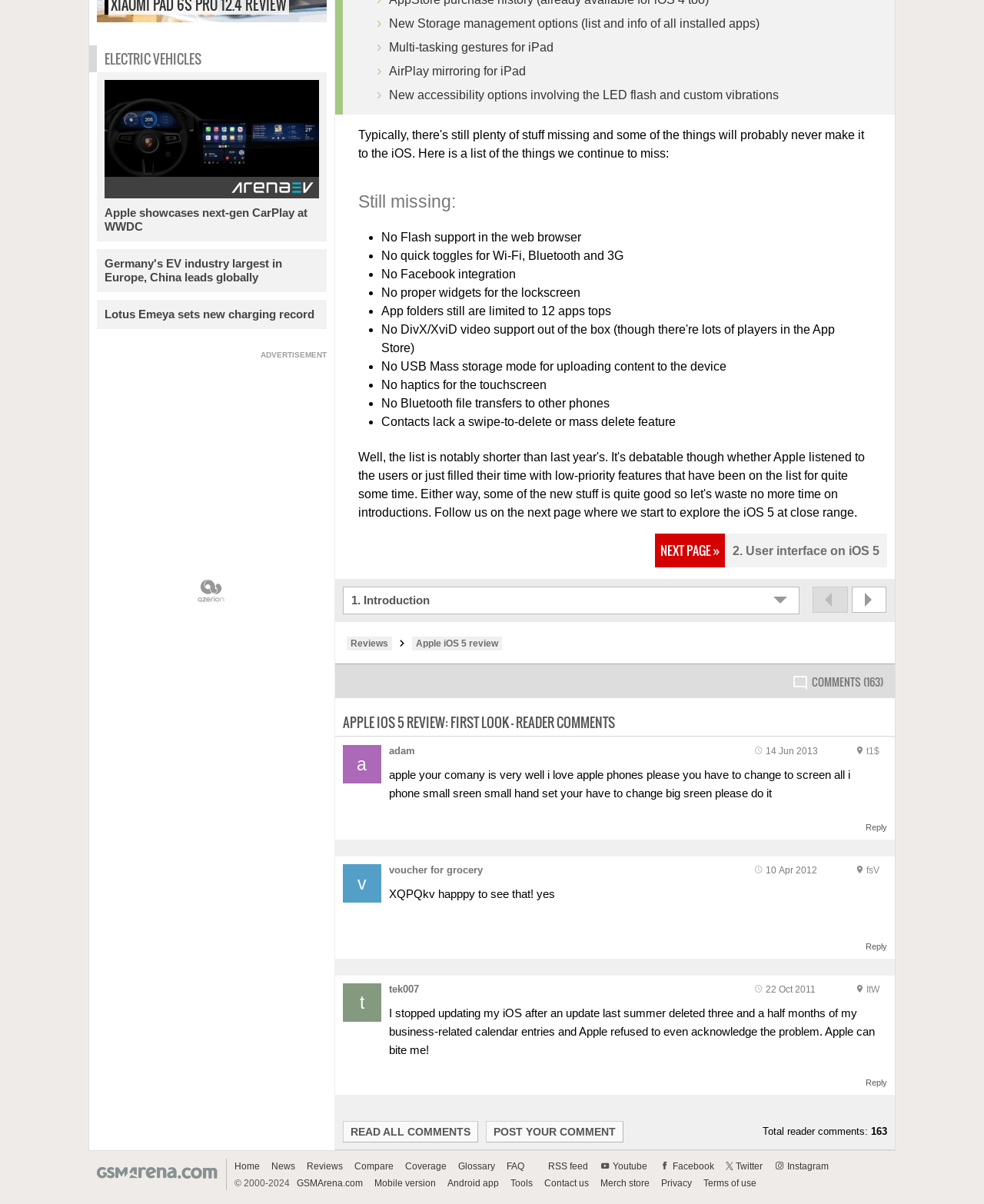Give a short answer using one word or phrase for the question:
What is the purpose of the link 'NEXT PAGE » 2. User interface on iOS 5'?

To go to the next page